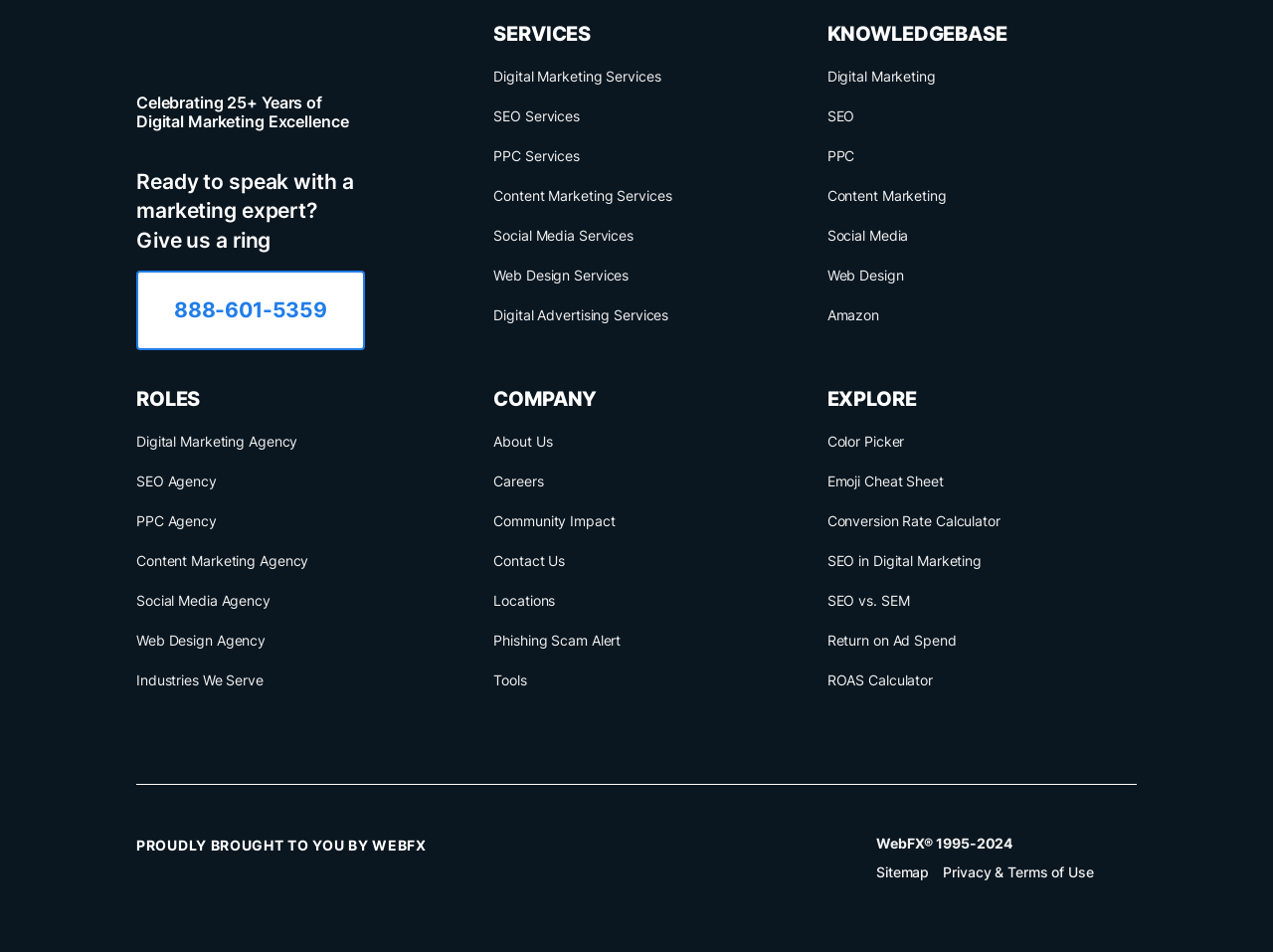Observe the image and answer the following question in detail: What is the phone number to speak with a marketing expert?

The phone number to speak with a marketing expert is 888-601-5359, as indicated by the link element located near the top of the webpage, accompanied by the text 'Ready to speak with a marketing expert? Give us a ring'.